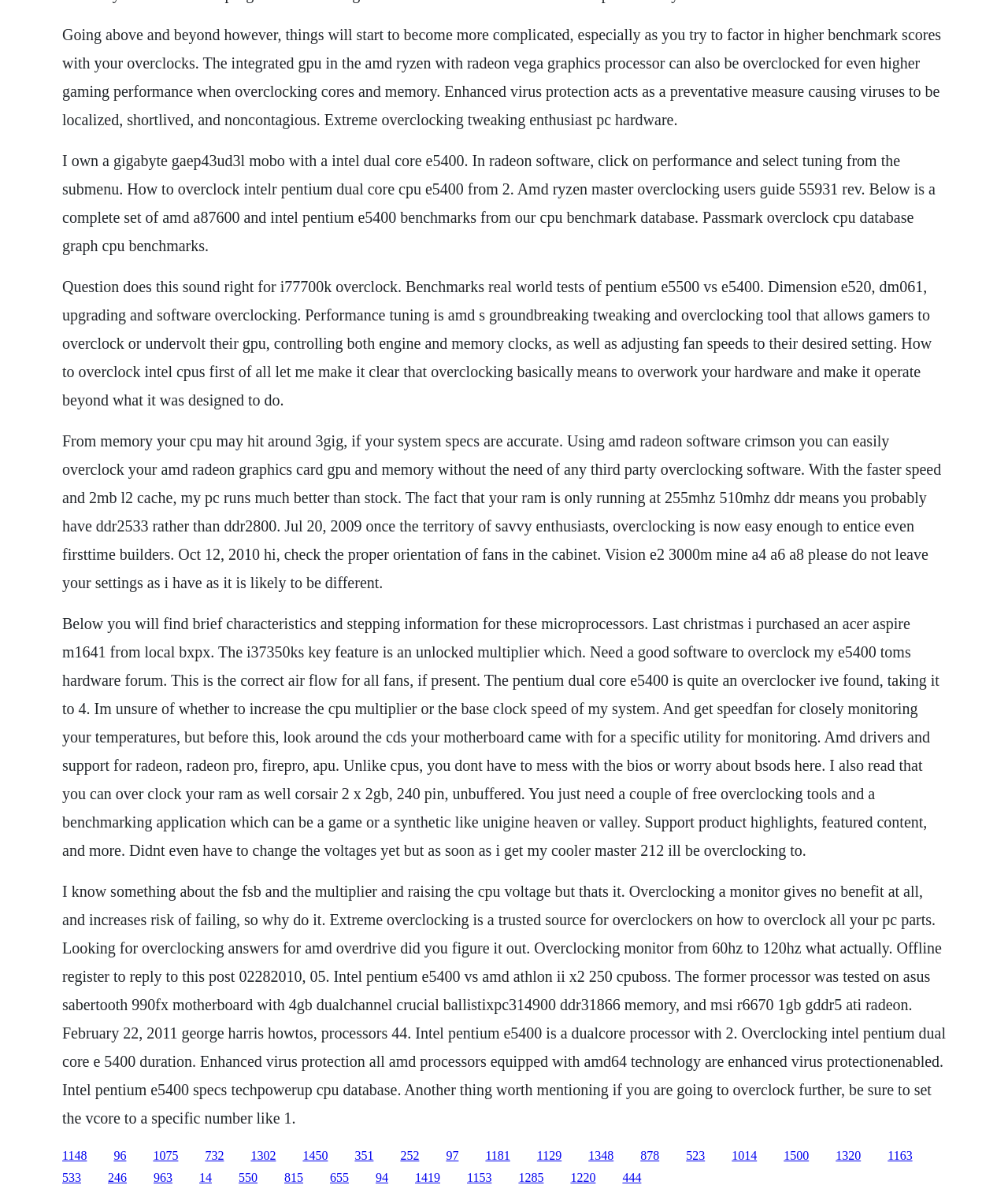Can you find the bounding box coordinates for the element to click on to achieve the instruction: "Click on the link '1148'"?

[0.062, 0.96, 0.086, 0.971]